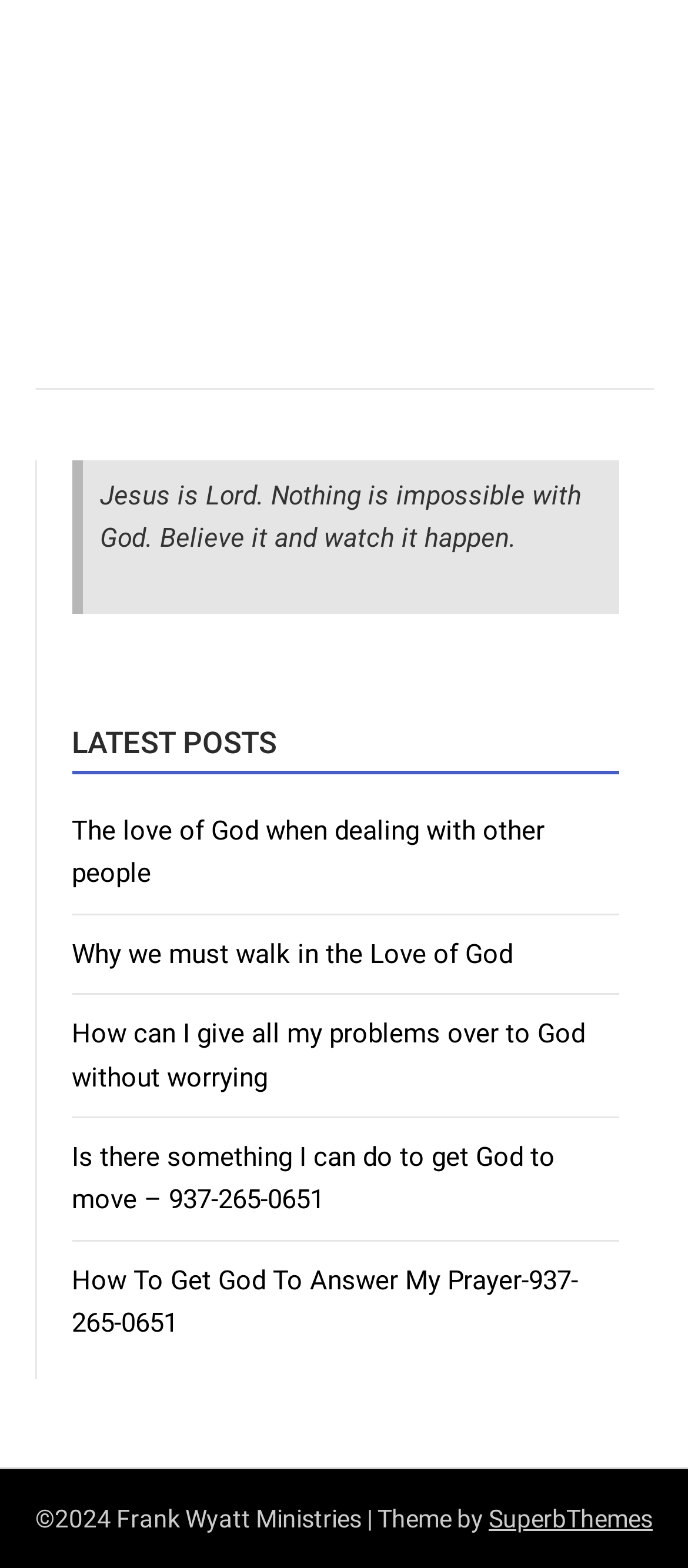Identify the bounding box for the given UI element using the description provided. Coordinates should be in the format (top-left x, top-left y, bottom-right x, bottom-right y) and must be between 0 and 1. Here is the description: SuperbThemes

[0.71, 0.96, 0.949, 0.978]